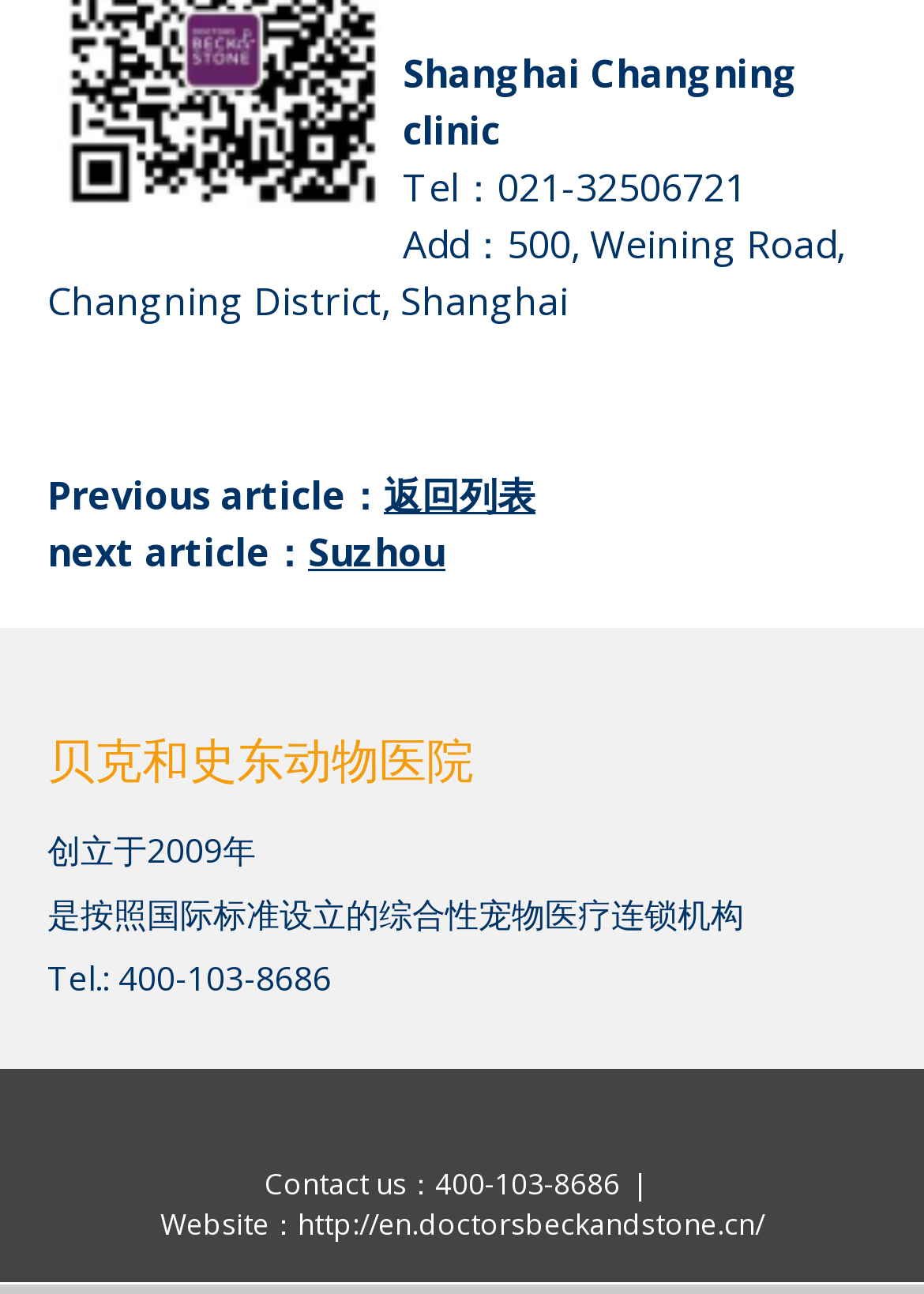Predict the bounding box coordinates for the UI element described as: "返回列表". The coordinates should be four float numbers between 0 and 1, presented as [left, top, right, bottom].

[0.415, 0.362, 0.579, 0.402]